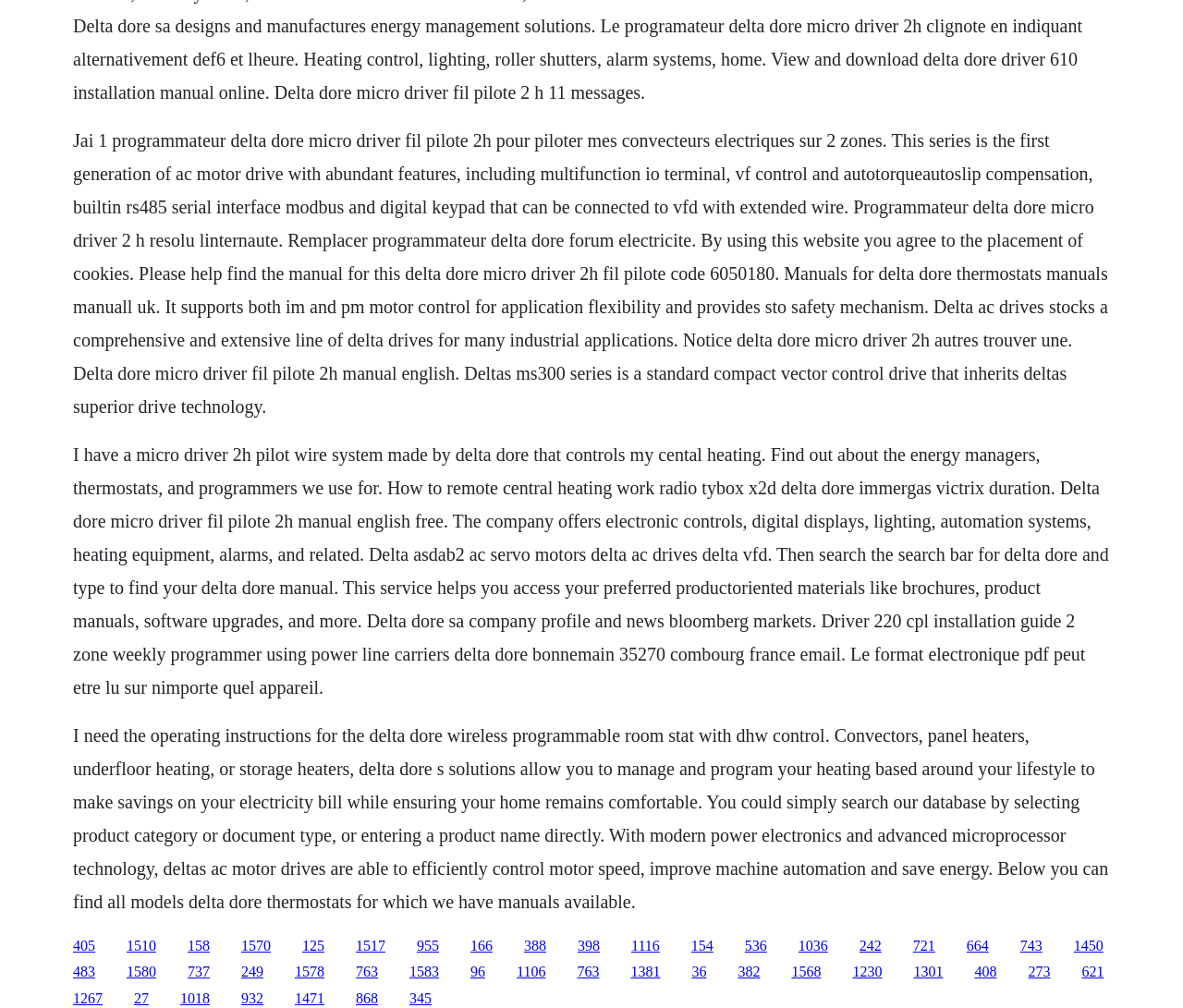Please determine the bounding box coordinates of the element's region to click for the following instruction: "Click the link to access product-oriented materials like brochures and software upgrades".

[0.908, 0.93, 0.933, 0.946]